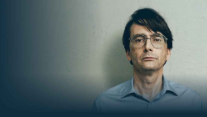What is the tone of the series 'Des'? Examine the screenshot and reply using just one word or a brief phrase.

serious and dramatic